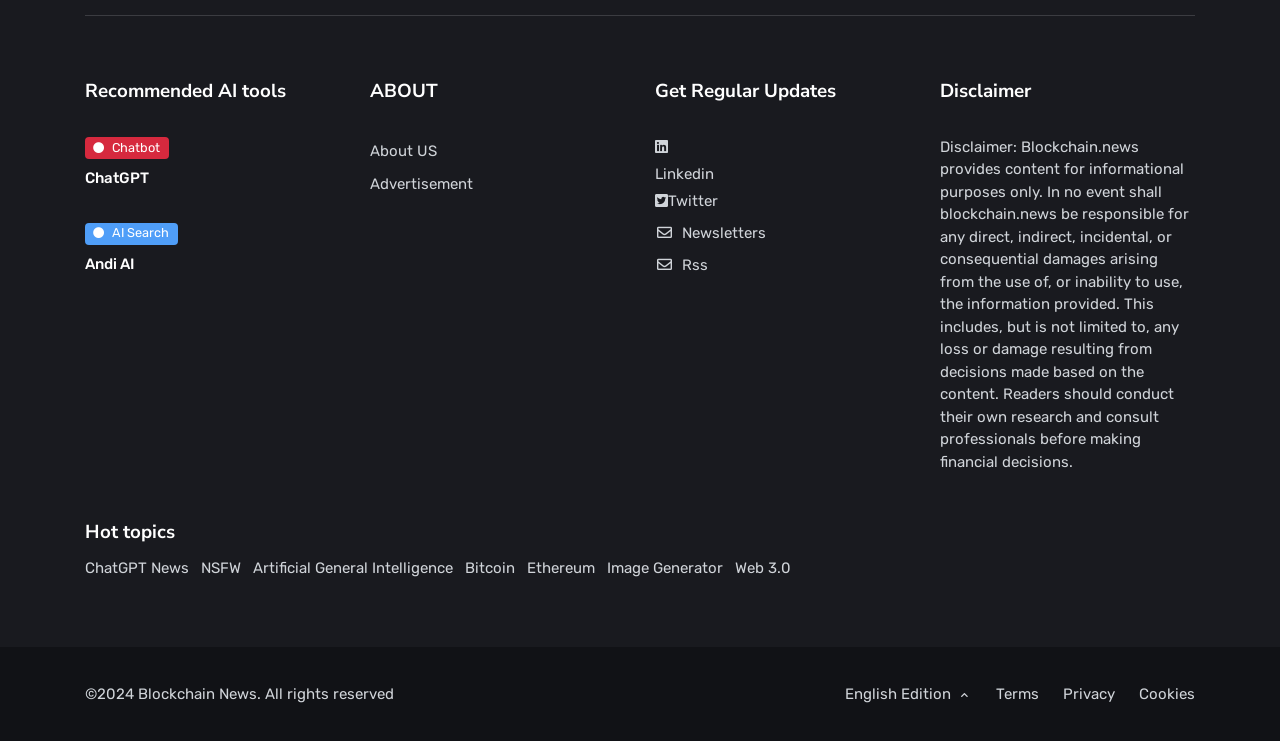Determine the bounding box for the described HTML element: "Jingle Jetpack". Ensure the coordinates are four float numbers between 0 and 1 in the format [left, top, right, bottom].

None